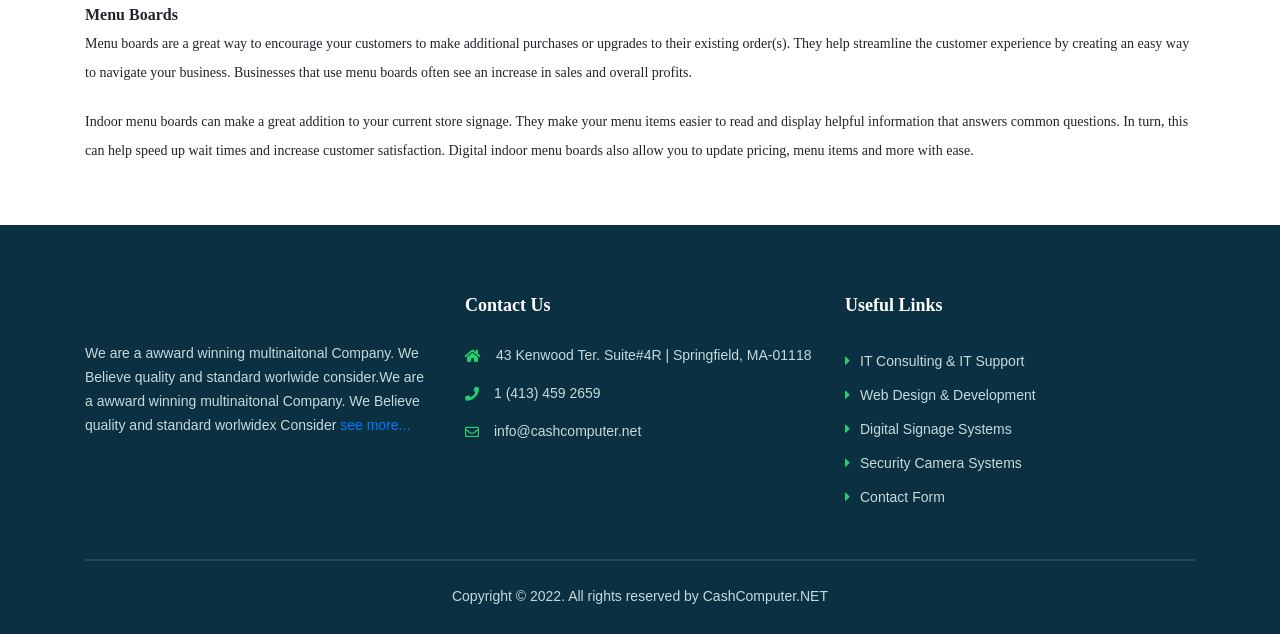What is the company's address?
Use the image to give a comprehensive and detailed response to the question.

I found the company's address by looking at the 'Contact Us' section, where it is explicitly stated as '43 Kenwood Ter. Suite#4R | Springfield, MA-01118'.